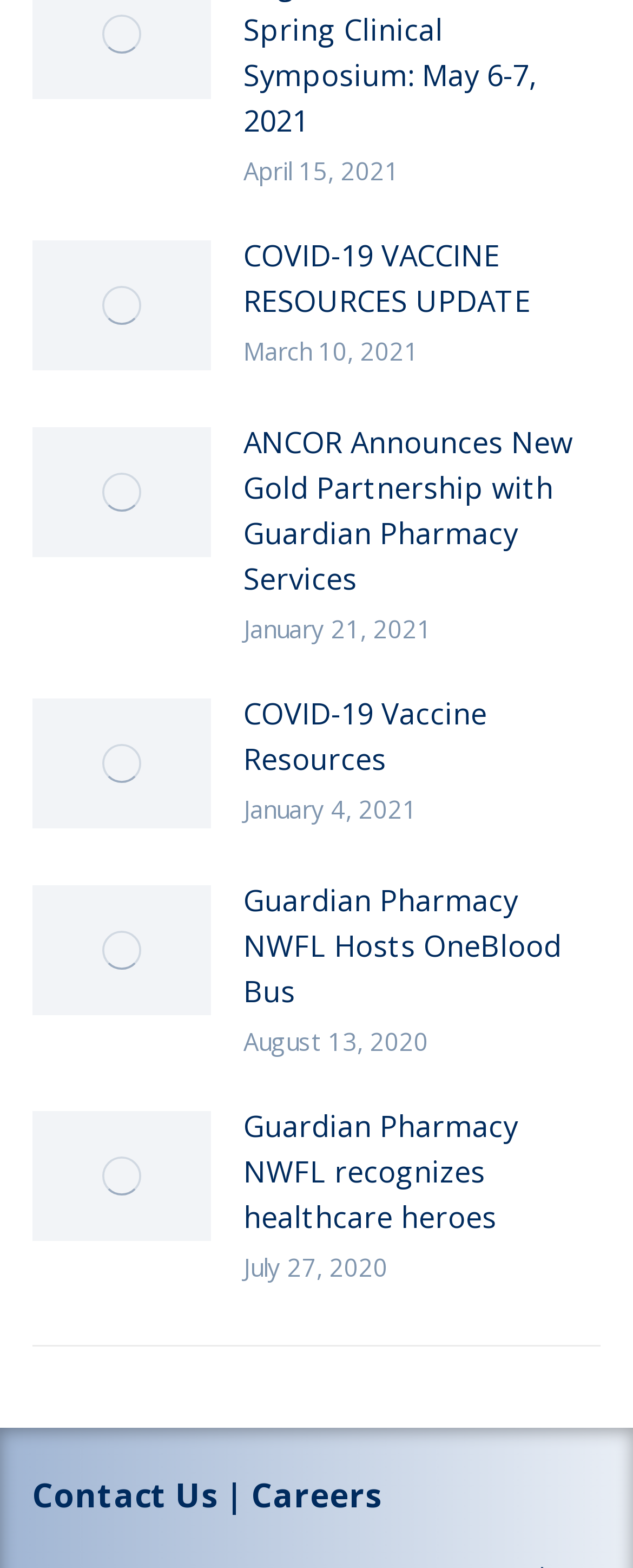Identify the bounding box coordinates of the specific part of the webpage to click to complete this instruction: "view COVID-19 VACCINE RESOURCES UPDATE".

[0.385, 0.148, 0.949, 0.206]